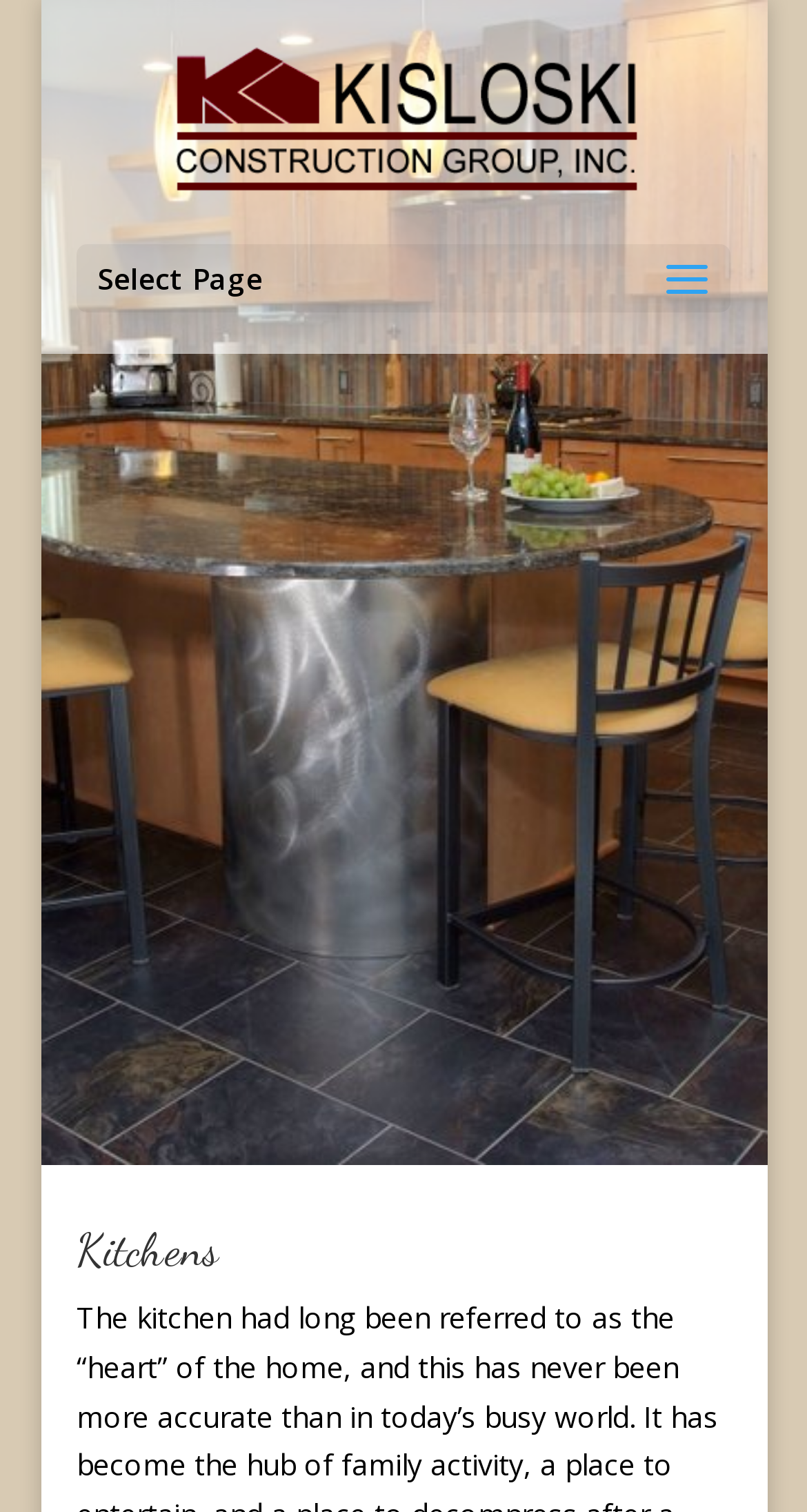Locate and provide the bounding box coordinates for the HTML element that matches this description: "alt="Kisloski Construction"".

[0.201, 0.065, 0.809, 0.091]